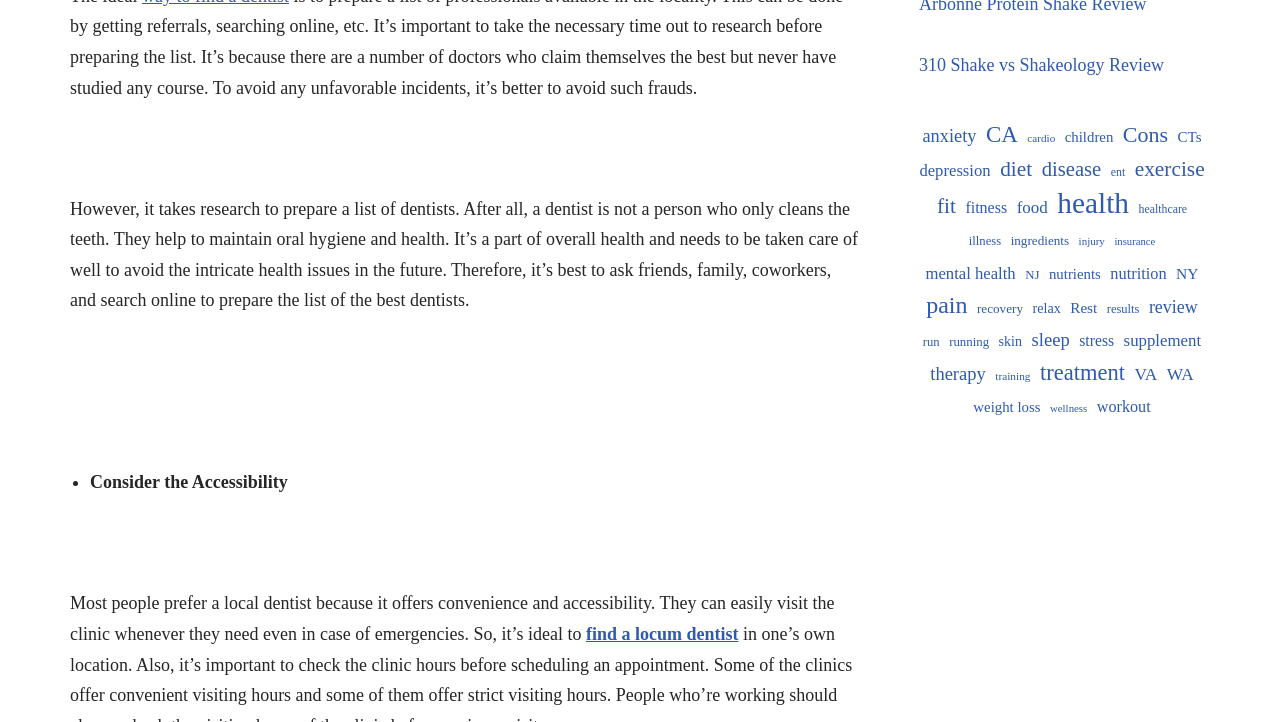Identify the coordinates of the bounding box for the element described below: "parent_node: Search name="s"". Return the coordinates as four float numbers between 0 and 1: [left, top, right, bottom].

None